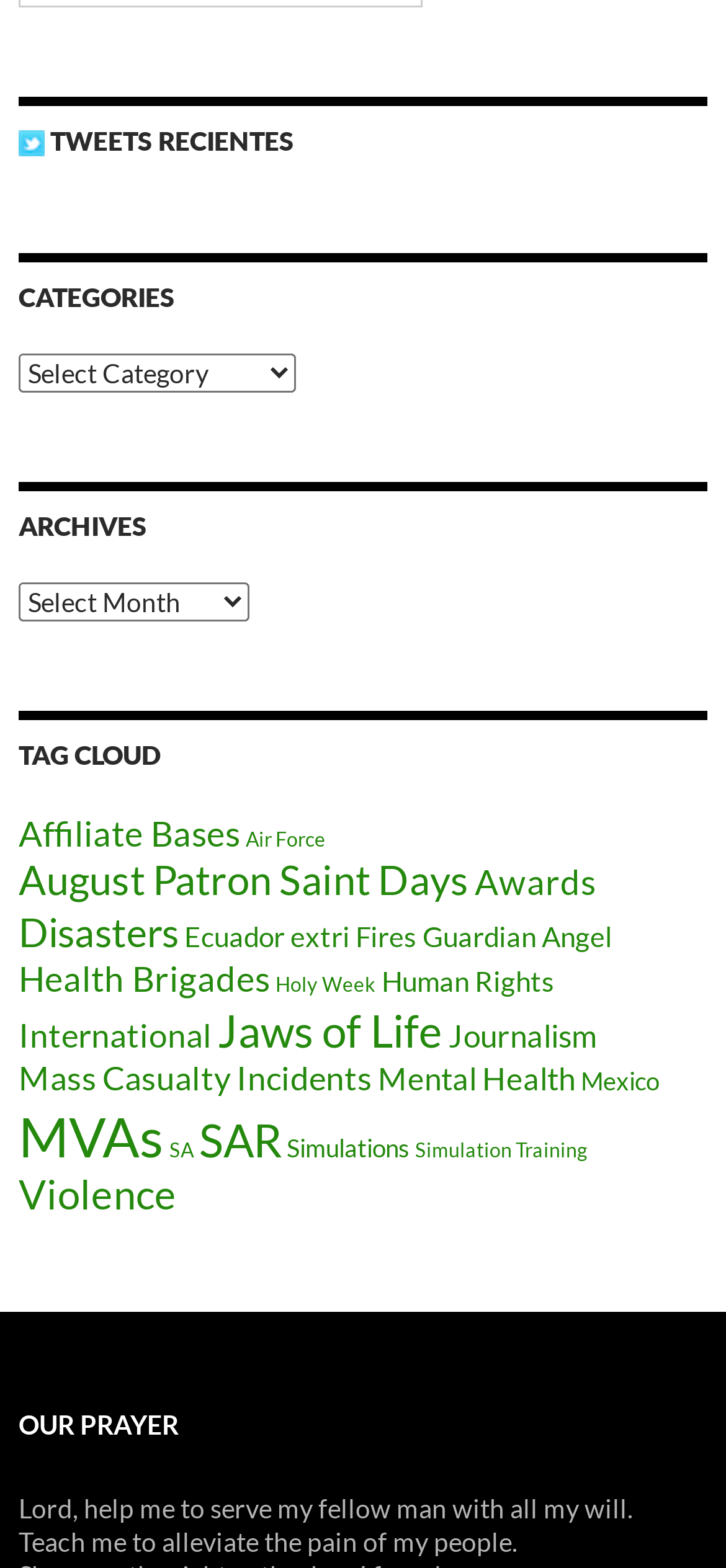Use the information in the screenshot to answer the question comprehensively: How many tags are available in the tag cloud?

The tag cloud section has 29 links, each representing a tag, such as 'Affiliate Bases', 'Air Force', 'August Patron Saint Days', and so on.